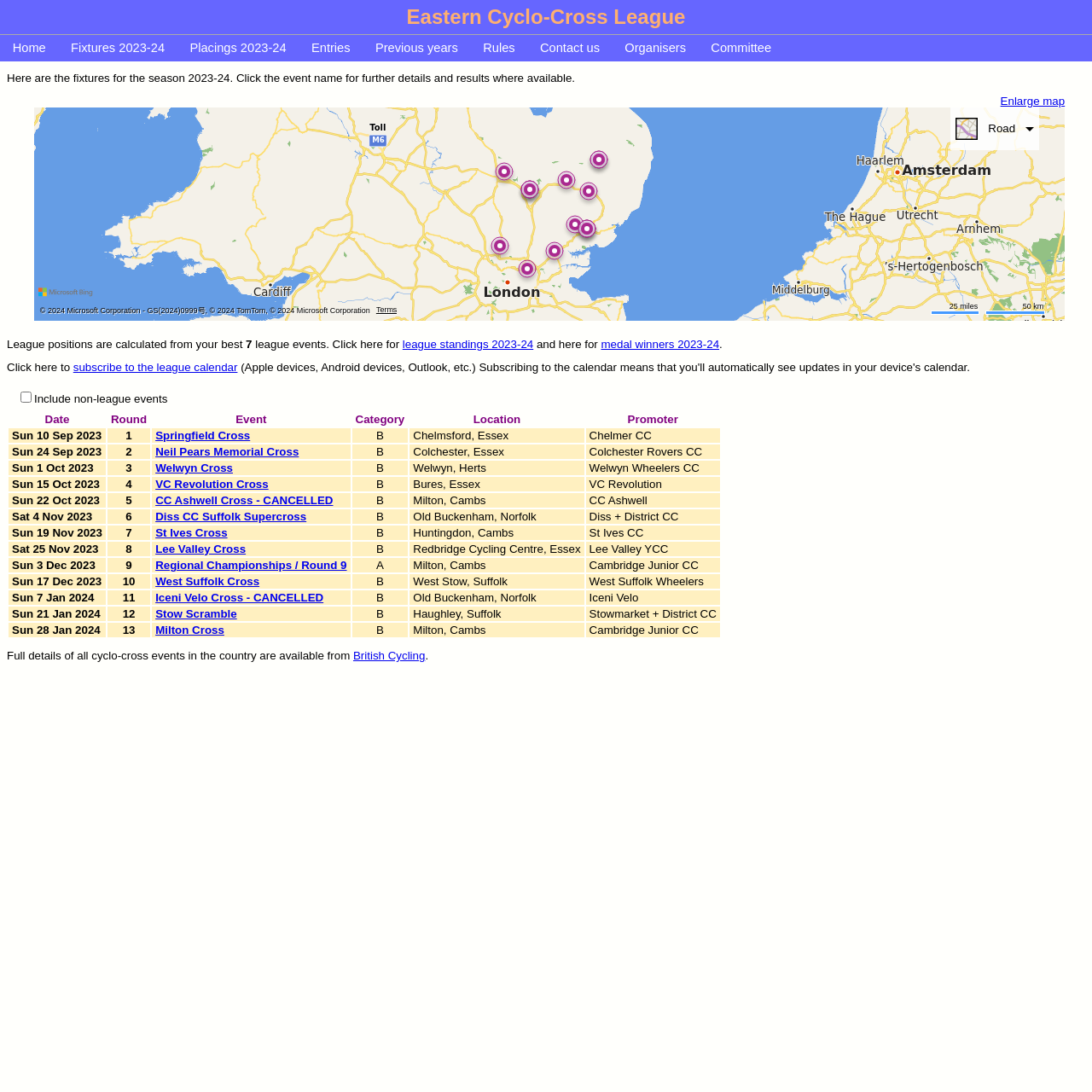Given the element description, predict the bounding box coordinates in the format (top-left x, top-left y, bottom-right x, bottom-right y), using floating point numbers between 0 and 1: West Suffolk Cross

[0.142, 0.527, 0.238, 0.538]